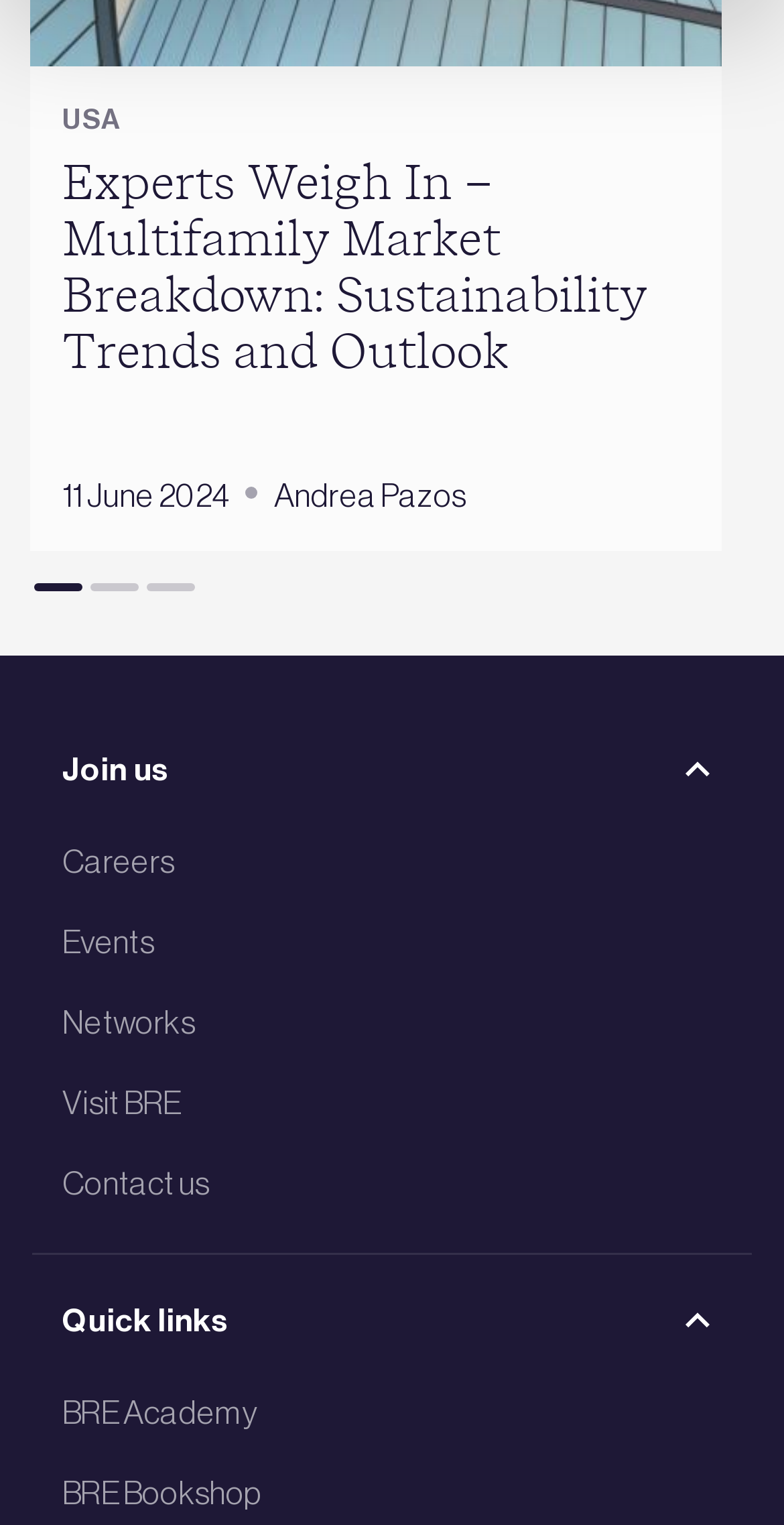Locate the bounding box coordinates of the clickable part needed for the task: "Read the 'Experts Weigh In – Multifamily Market Breakdown: Sustainability Trends and Outlook' article".

[0.079, 0.102, 0.879, 0.25]